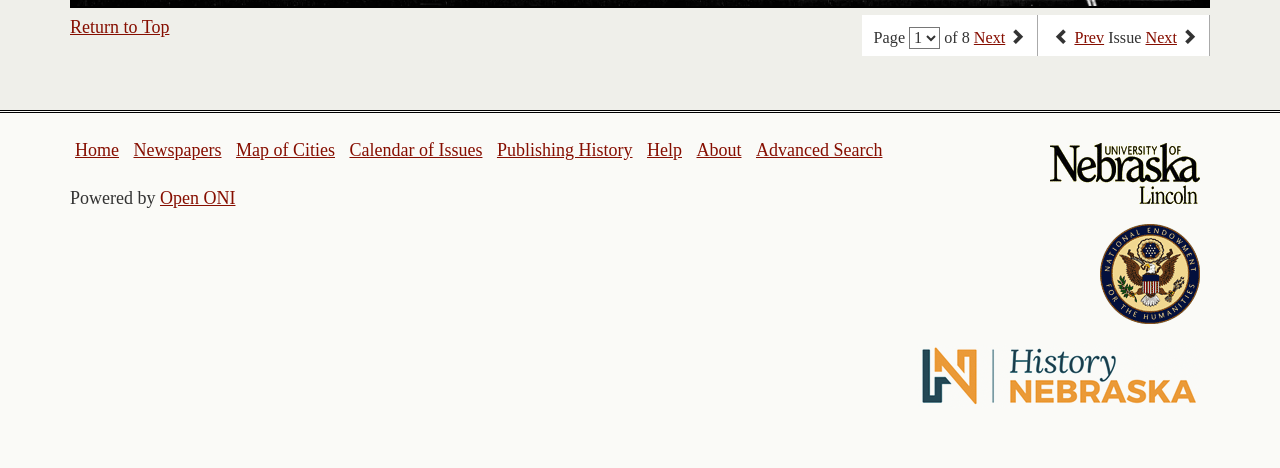Determine the coordinates of the bounding box that should be clicked to complete the instruction: "perform an advanced search". The coordinates should be represented by four float numbers between 0 and 1: [left, top, right, bottom].

[0.591, 0.299, 0.689, 0.341]